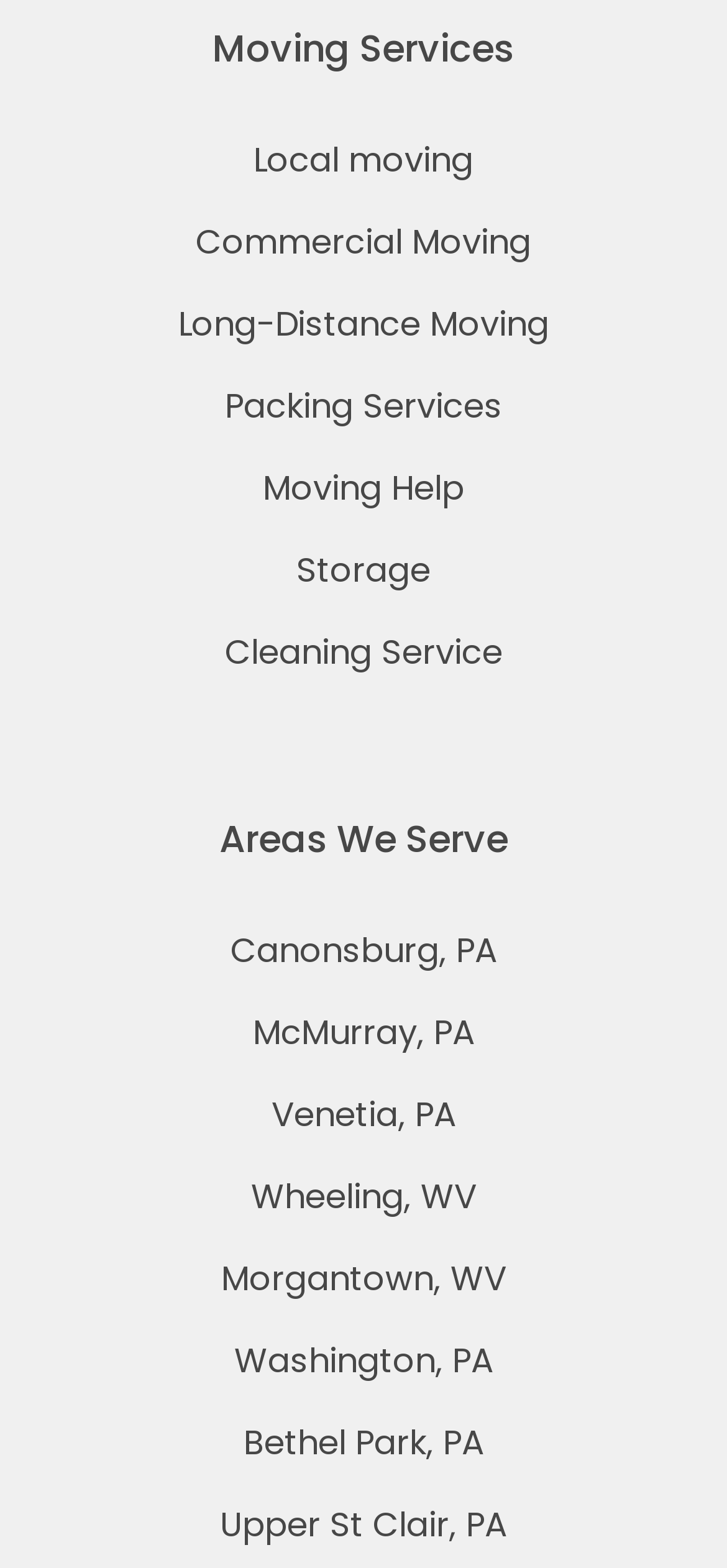Please identify the bounding box coordinates of the element on the webpage that should be clicked to follow this instruction: "Learn more about Storage". The bounding box coordinates should be given as four float numbers between 0 and 1, formatted as [left, top, right, bottom].

[0.408, 0.348, 0.592, 0.378]